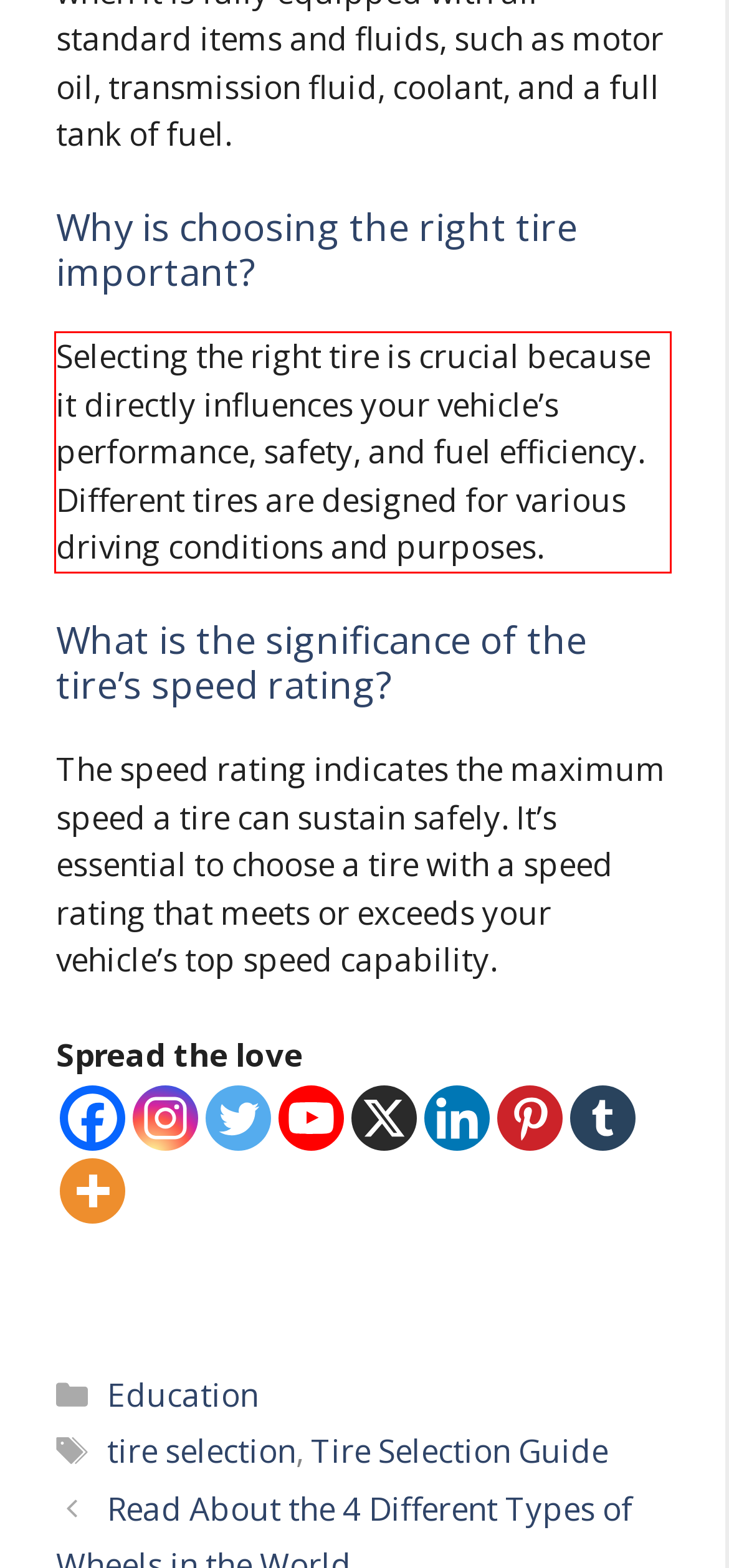Using the provided webpage screenshot, recognize the text content in the area marked by the red bounding box.

Selecting the right tire is crucial because it directly influences your vehicle’s performance, safety, and fuel efficiency. Different tires are designed for various driving conditions and purposes.